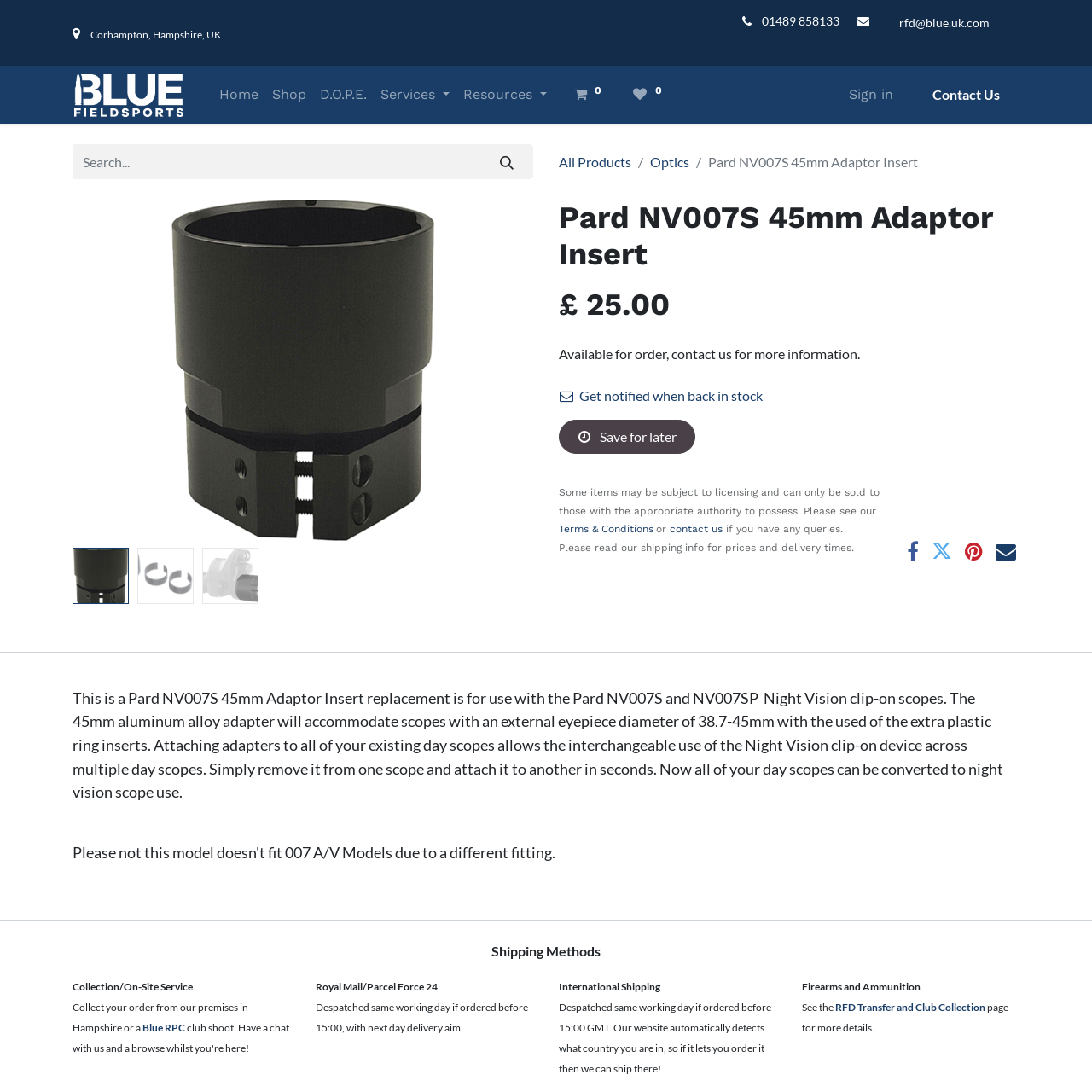Determine the bounding box coordinates of the section to be clicked to follow the instruction: "Get notified when the product is back in stock". The coordinates should be given as four float numbers between 0 and 1, formatted as [left, top, right, bottom].

[0.528, 0.354, 0.698, 0.369]